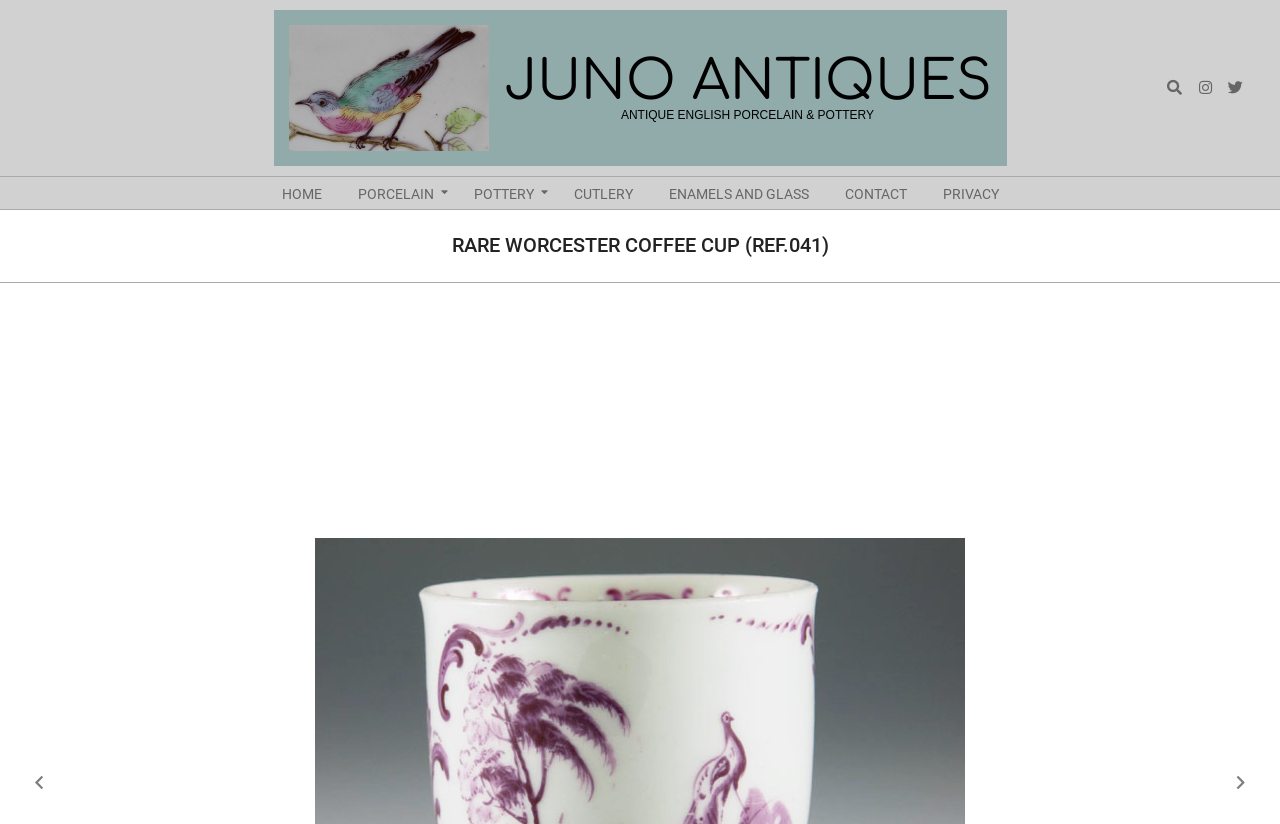Refer to the screenshot and give an in-depth answer to this question: How many navigation menu items are there?

The navigation menu items can be found on the left side of the webpage, and they are 'HOME', 'PORCELAIN', 'POTTERY', 'CUTLERY', 'ENAMELS AND GLASS', 'CONTACT', and 'PRIVACY', totaling 7 items.